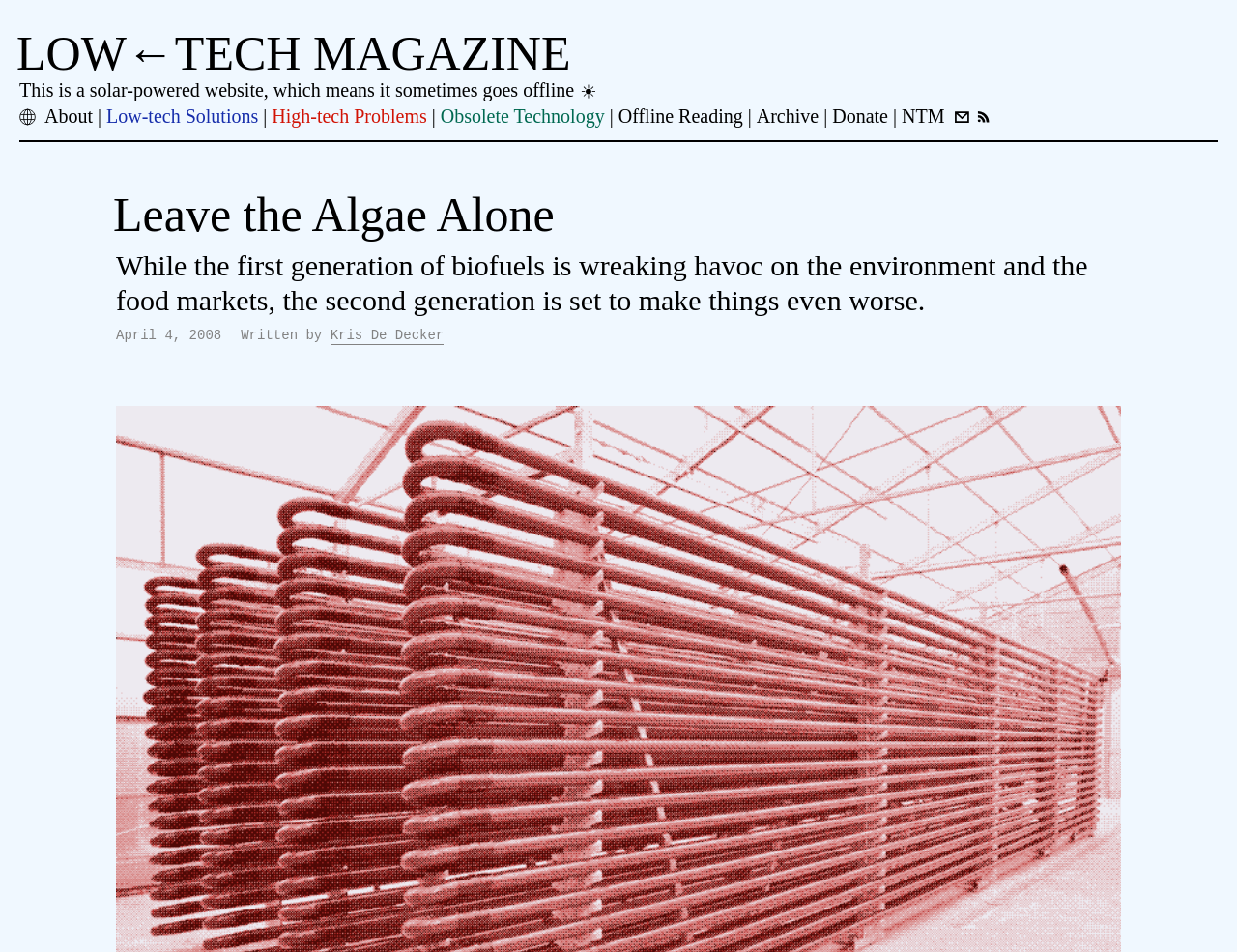What is the purpose of the image with the text 'Power'? Using the information from the screenshot, answer with a single word or phrase.

Indicating solar power